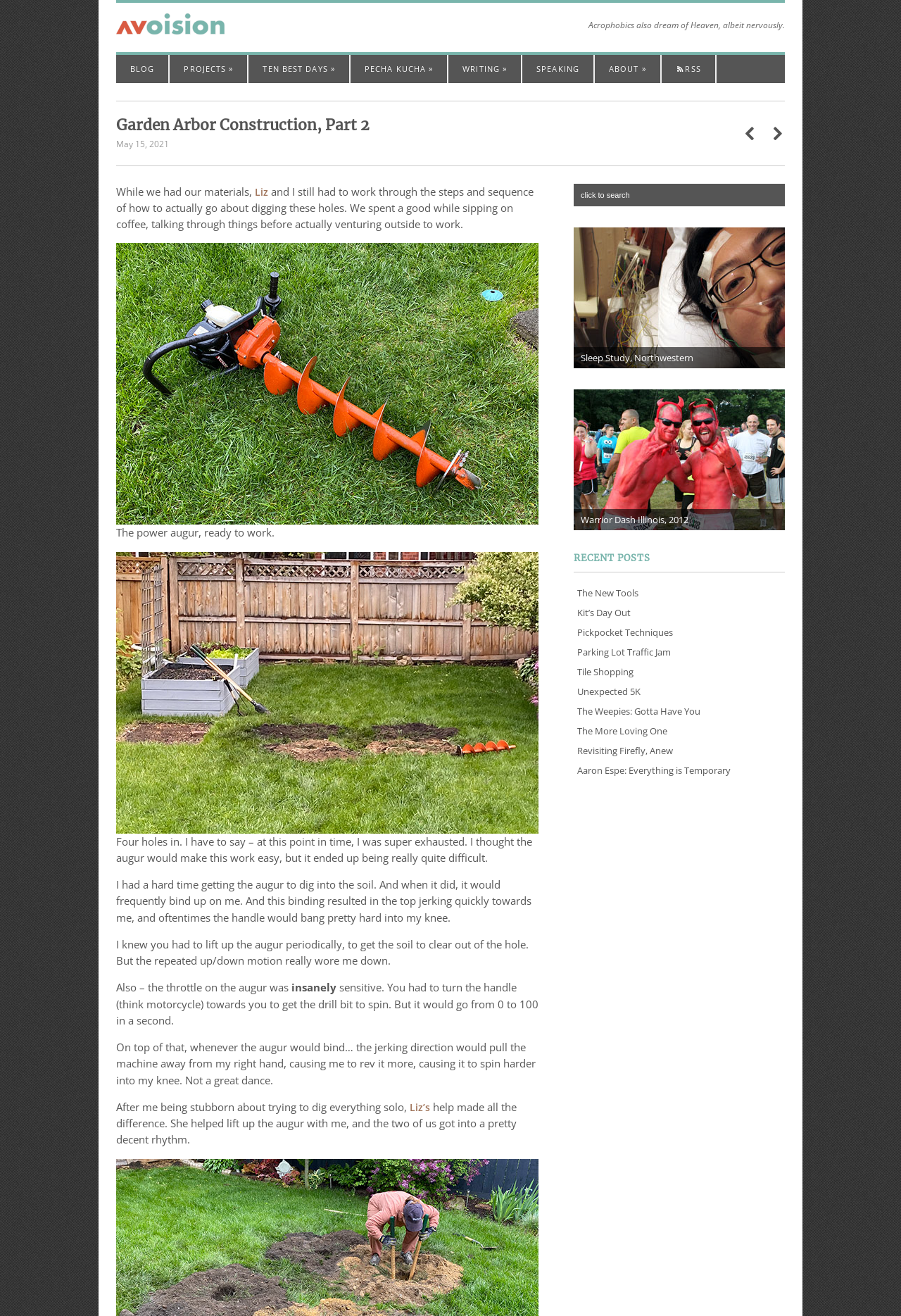Please find the bounding box coordinates of the clickable region needed to complete the following instruction: "Click on the 'PROJECTS »' link". The bounding box coordinates must consist of four float numbers between 0 and 1, i.e., [left, top, right, bottom].

[0.189, 0.042, 0.275, 0.063]